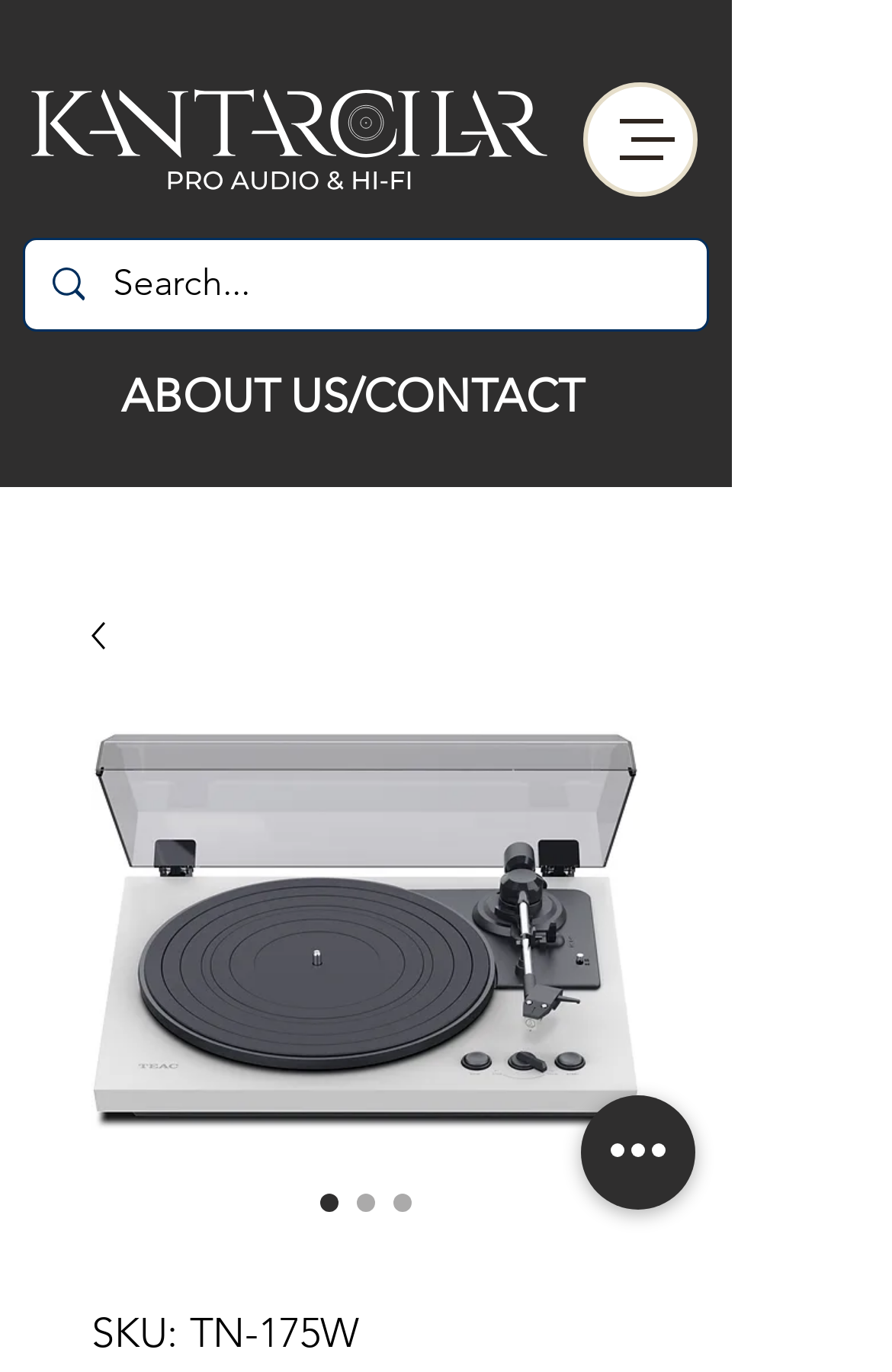What is the SKU of the product?
Answer with a single word or short phrase according to what you see in the image.

TN-175W